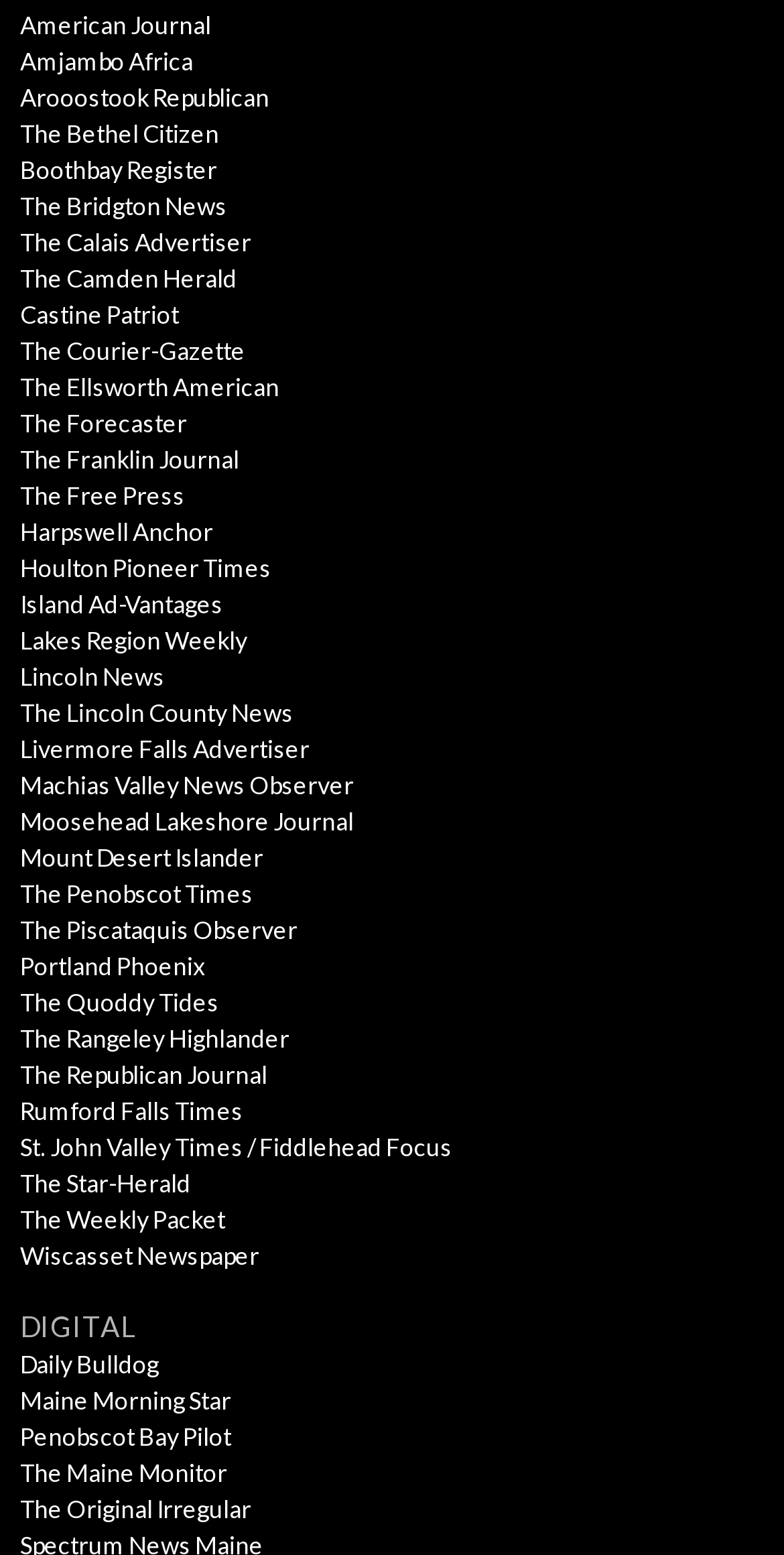Give a one-word or phrase response to the following question: Are all the links on the webpage newspapers?

Yes